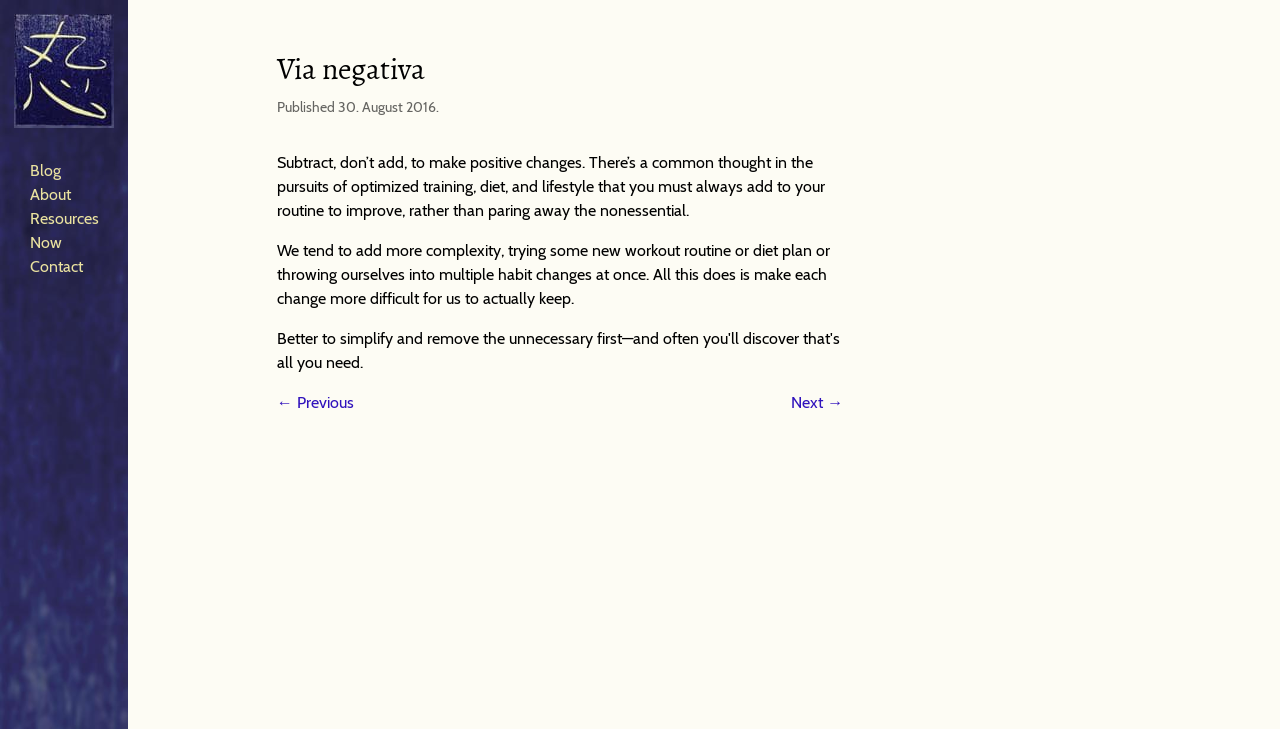Determine the bounding box coordinates for the area you should click to complete the following instruction: "Search for something".

None